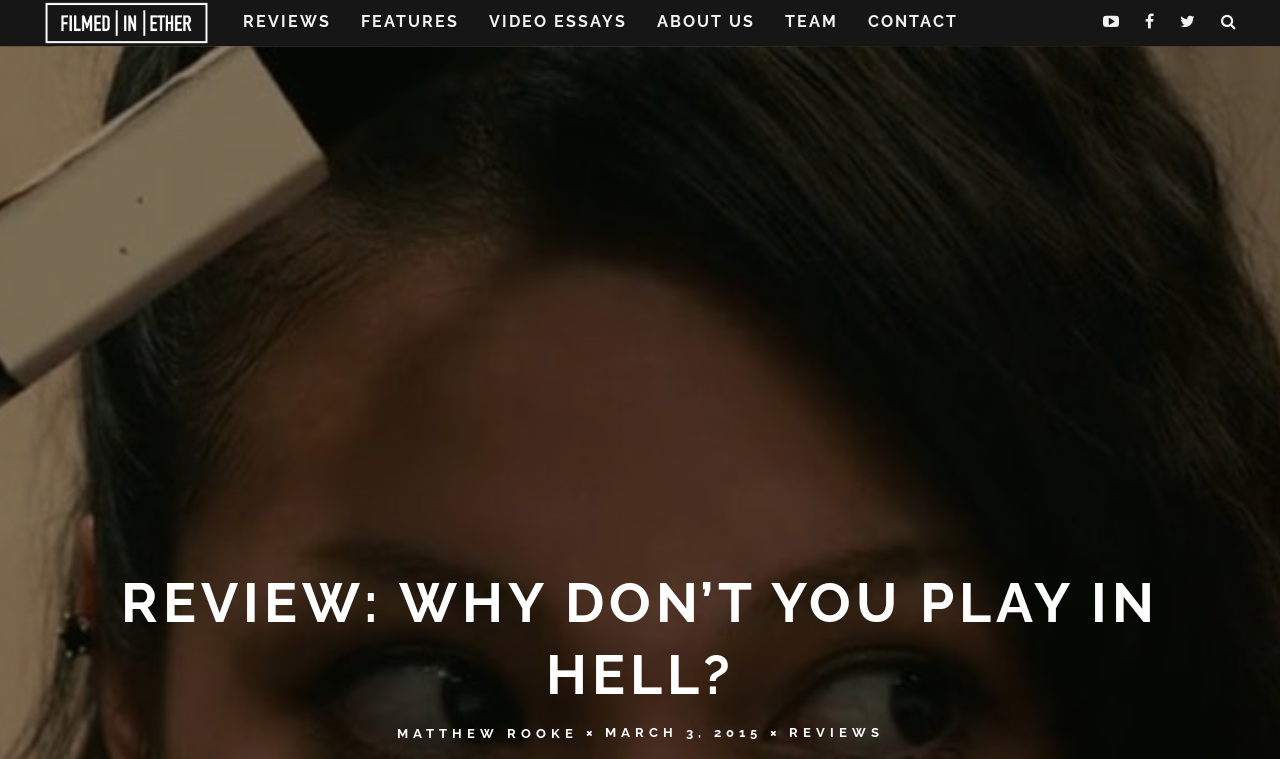Create a detailed narrative of the webpage’s visual and textual elements.

The webpage is a review of the film "Why Don't You Play in Hell?" by Sion Sono. At the top of the page, there are six navigation links: "REVIEWS", "FEATURES", "VIDEO ESSAYS", "ABOUT US", "TEAM", and "CONTACT", aligned horizontally across the page. To the right of these links, there are four social media icons. On the left side of the page, there is a site logo.

Below the navigation links, the main content of the page begins with a large heading that reads "REVIEW: WHY DON’T YOU PLAY IN HELL?". This heading spans almost the entire width of the page.

Underneath the heading, there is a byline that reads "MATTHEW ROOKE" and a timestamp that reads "MARCH 3, 2015". To the right of the byline, there is a link to the "REVIEWS" section.

The webpage has a clean and organized layout, making it easy to navigate and read.